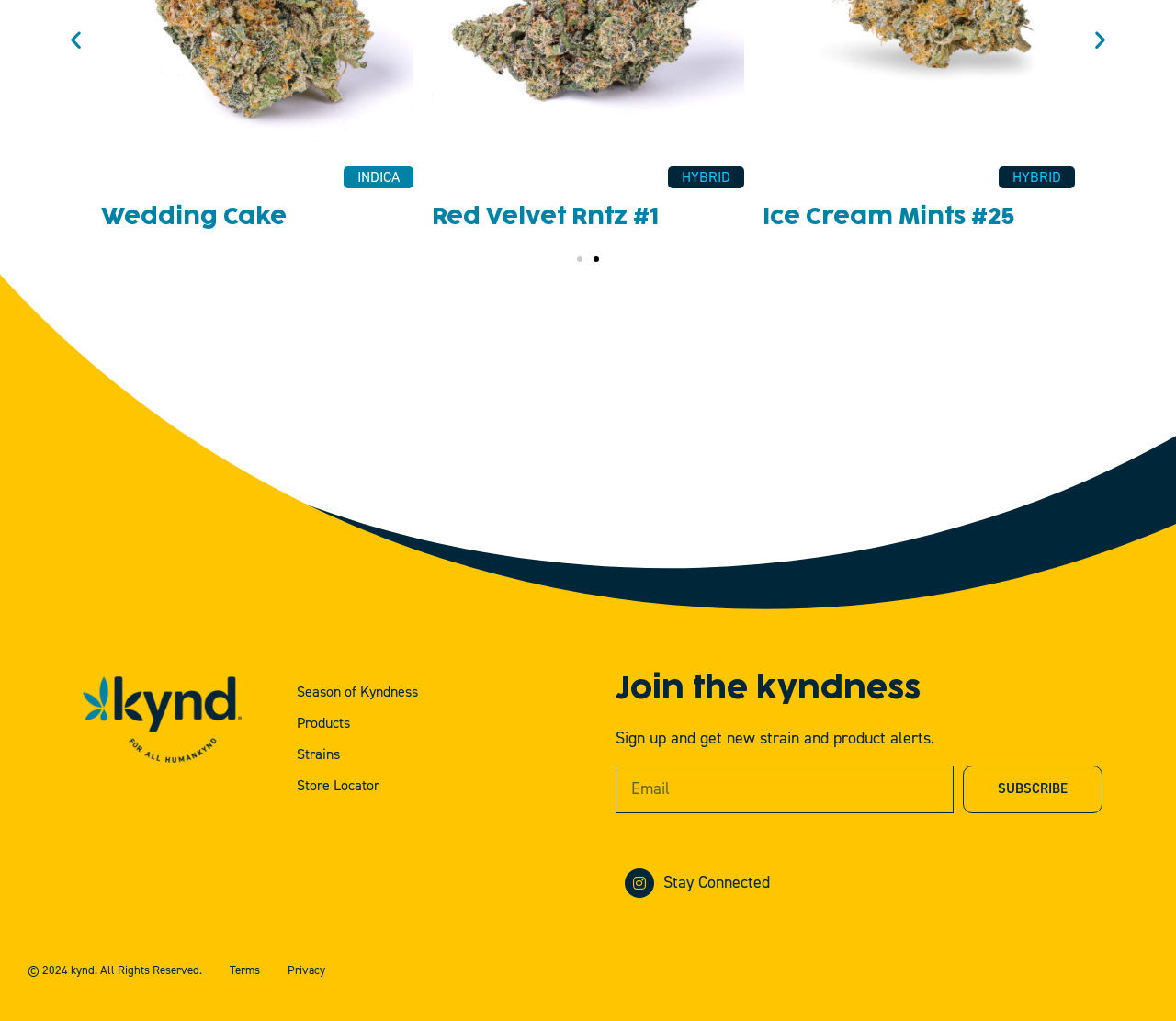What are the three strains listed?
Refer to the image and provide a detailed answer to the question.

I found the three strains listed on the webpage by looking at the headings 'London Pound Cake', 'Bubble Bath', and 'GG4' which are located at the top of the page.